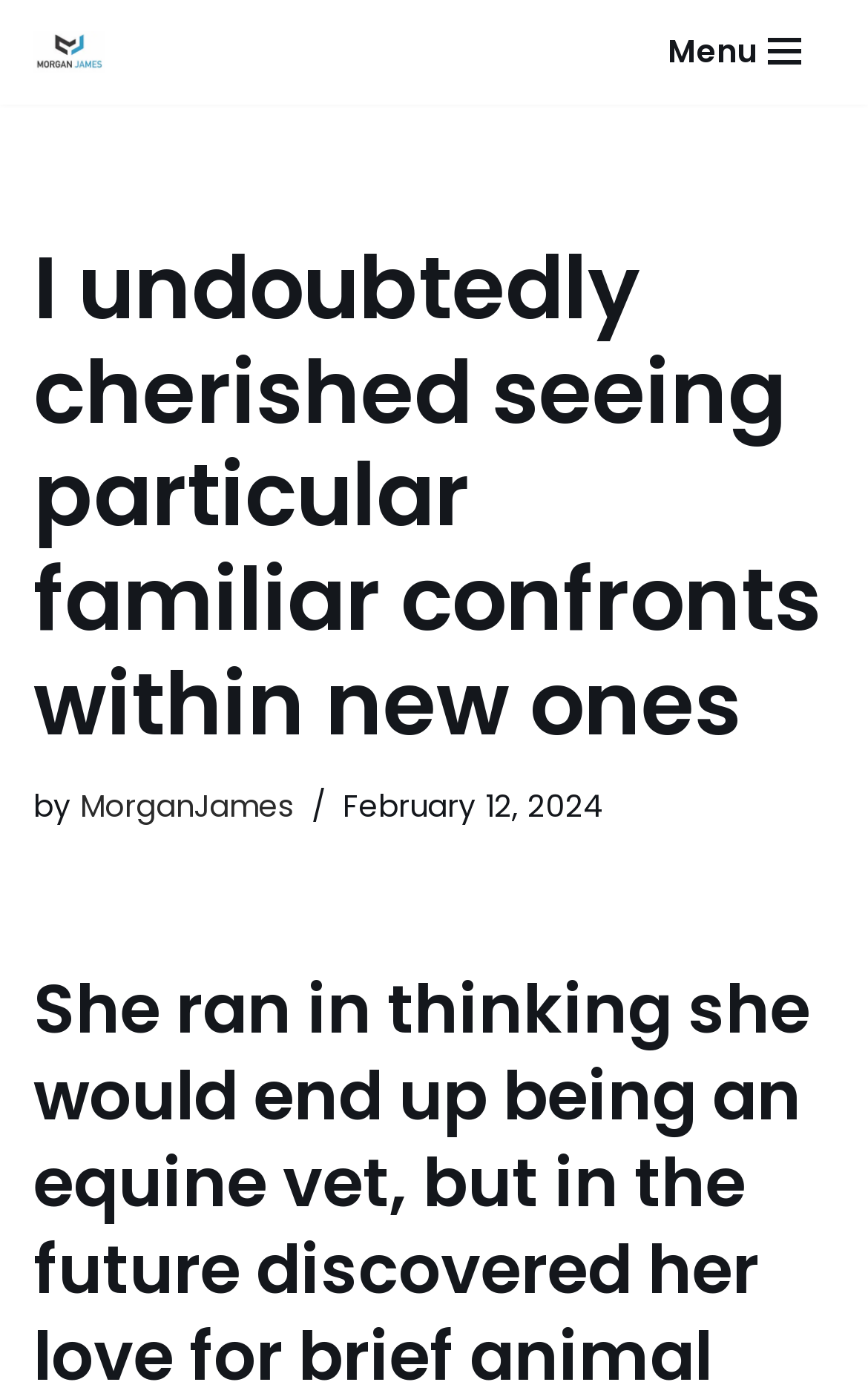What is the purpose of the button?
Could you give a comprehensive explanation in response to this question?

The button is used for navigation and is labeled as 'Navigation Menu' which suggests that it provides access to other parts of the website.